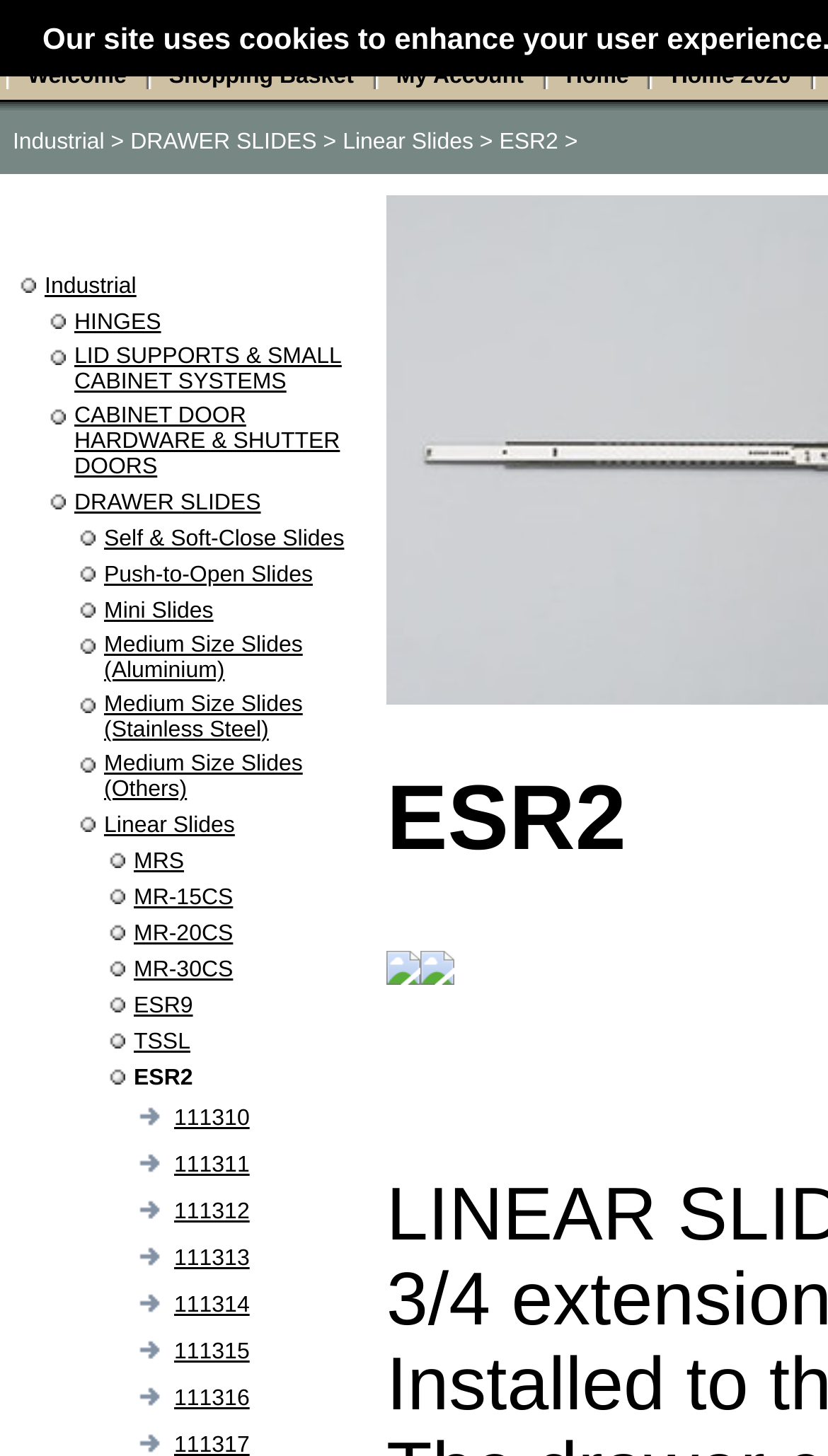Please identify the bounding box coordinates of the element's region that needs to be clicked to fulfill the following instruction: "Click on the 'Welcome' link". The bounding box coordinates should consist of four float numbers between 0 and 1, i.e., [left, top, right, bottom].

[0.033, 0.044, 0.153, 0.061]